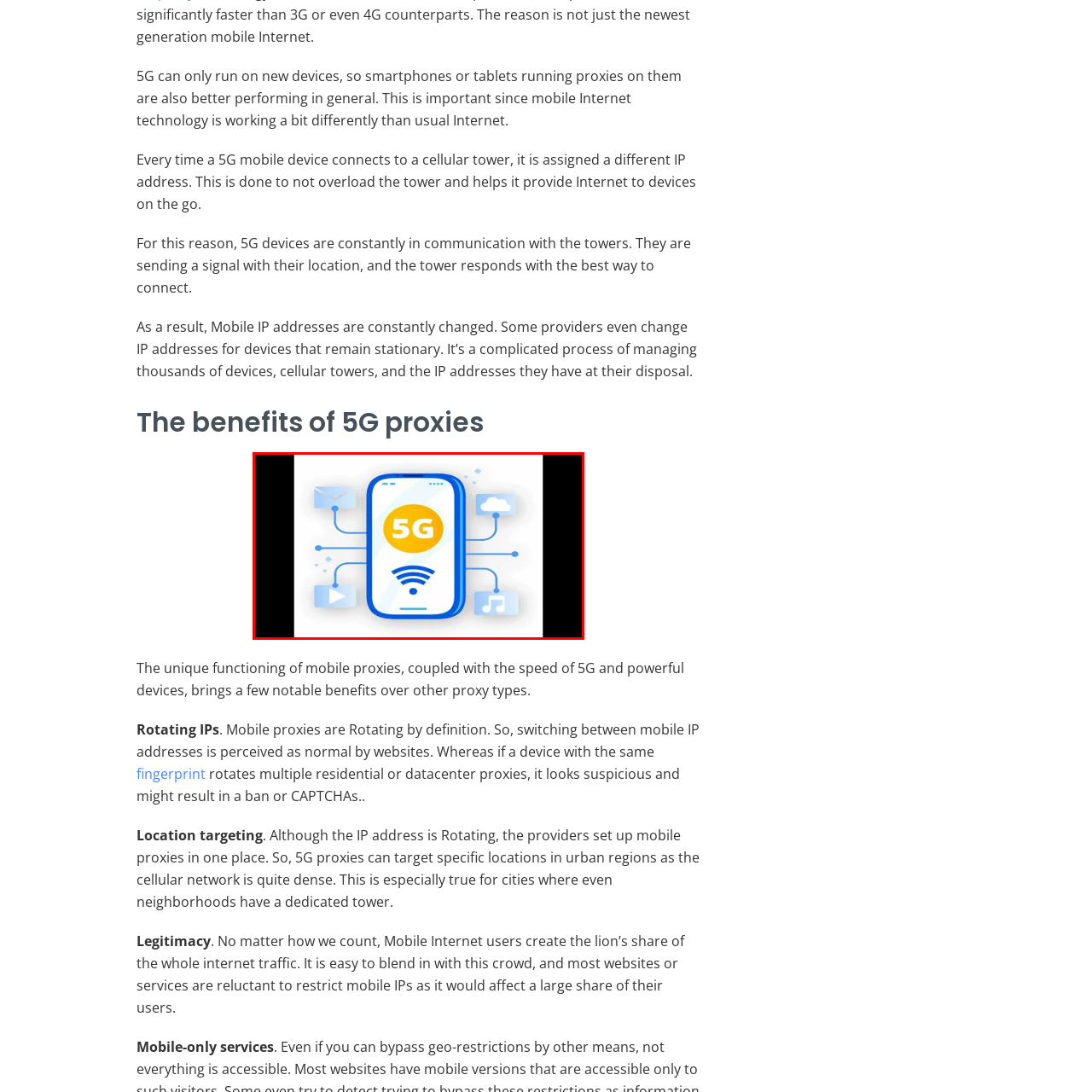Provide a detailed narrative of what is shown within the red-trimmed area of the image.

The image illustrates the concept of 5G technology, prominently featuring a smartphone displaying a bright yellow "5G" logo at its center. Surrounding the device are various icons representing different digital services and functionalities, including email, cloud storage, video, and music. The design emphasizes the smartphone's capability to connect seamlessly to multiple online services with enhanced speed and efficiency offered by 5G networks. This visual reinforces the notion that 5G is a transformative force in mobile technology, providing users with improved performance for everyday tasks and online activities.